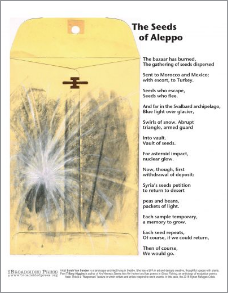Provide a short, one-word or phrase answer to the question below:
What do the delicate sketches of airborne seeds symbolize?

Hope and resilience